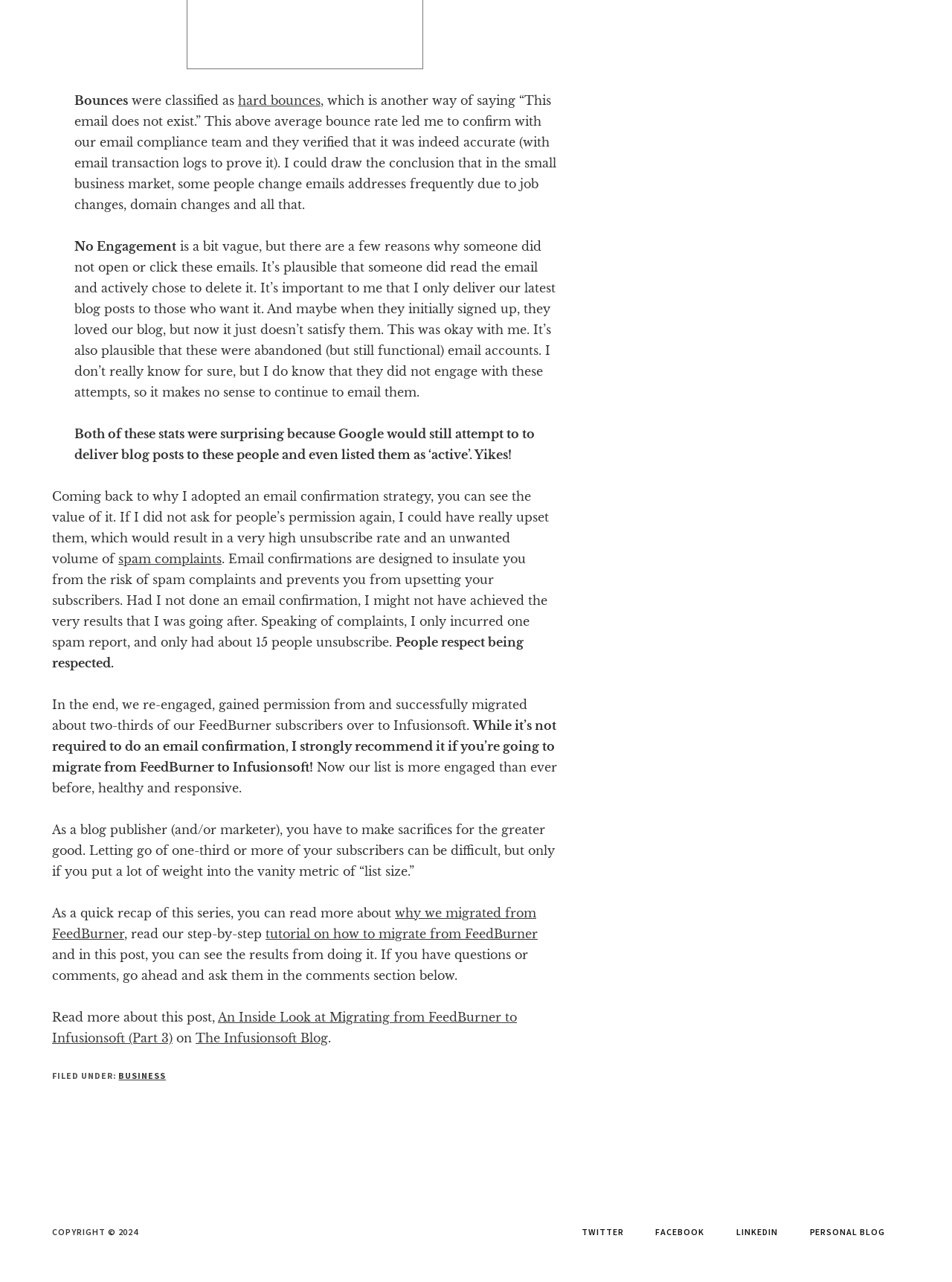Determine the bounding box coordinates of the section to be clicked to follow the instruction: "Go to the homepage". The coordinates should be given as four float numbers between 0 and 1, formatted as [left, top, right, bottom].

None